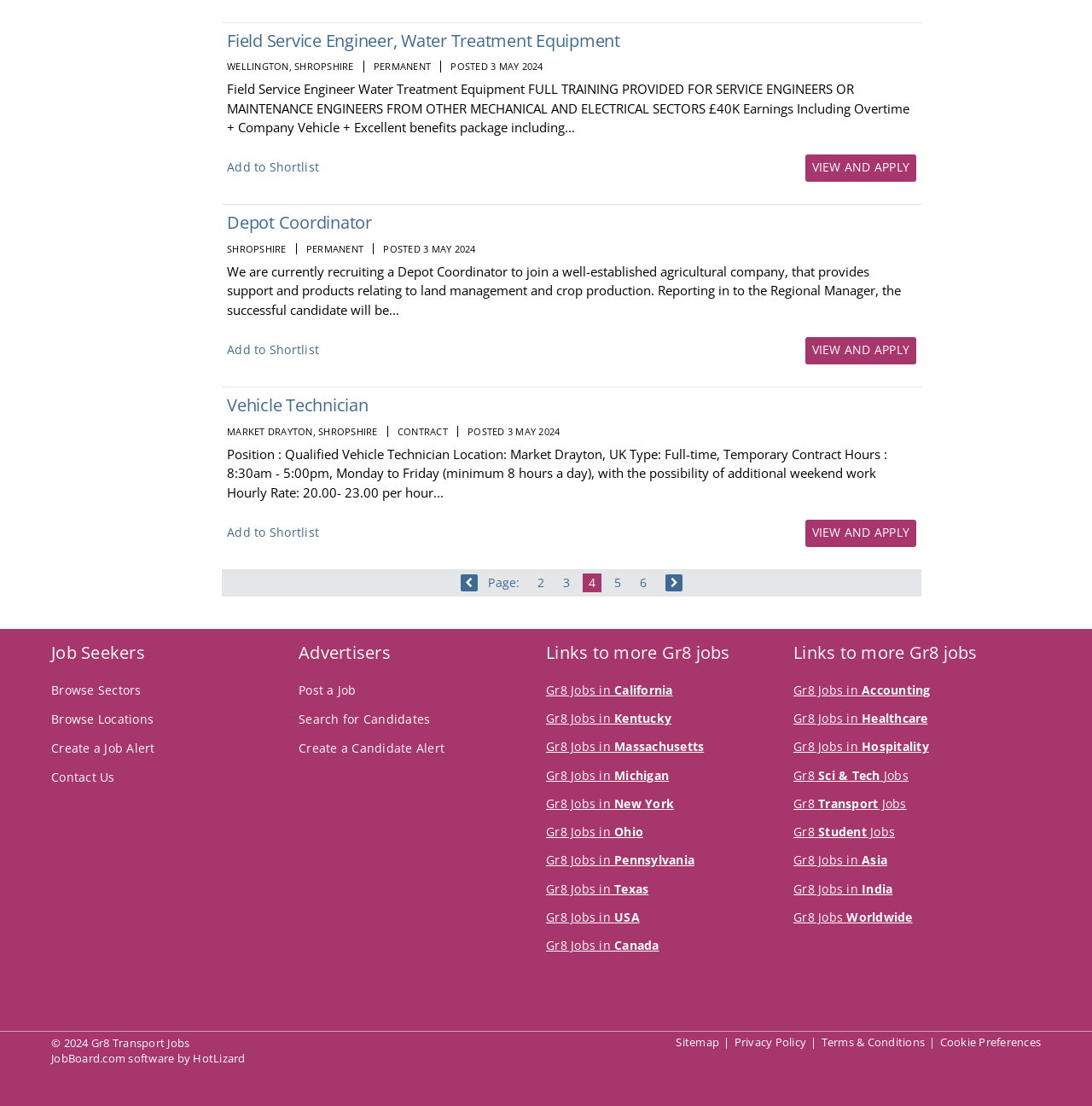What is the job title of the first job posting?
Use the image to give a comprehensive and detailed response to the question.

The first job posting is located at the top of the webpage, and its heading element contains the text 'Field Service Engineer, Water Treatment Equipment'. Therefore, the job title of the first job posting is 'Field Service Engineer'.